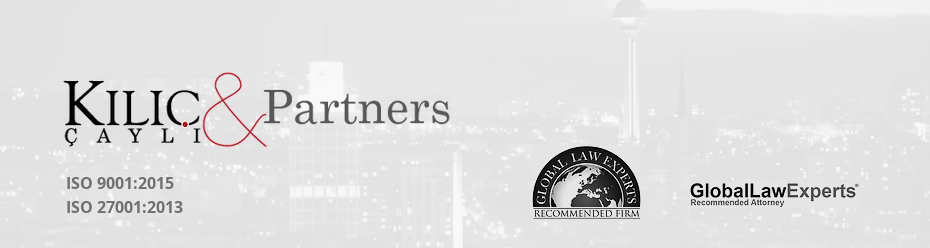Capture every detail in the image and describe it fully.

The image features the logo and branding of "Kılıç Çaylı & Partners," a law firm emphasizing its professional stature through the display of two ISO certifications: ISO 9001:2015 and ISO 27001:2013, which signify quality management and information security standards. Beneath the firm’s name, there is also a badge indicating their recognition by Global Law Experts as a recommended firm and attorney. The backdrop is subtly blurred, featuring a city skyline, which adds a modern and professional aesthetic to the overall presentation, enhancing the firm's image as a leader in labor law.